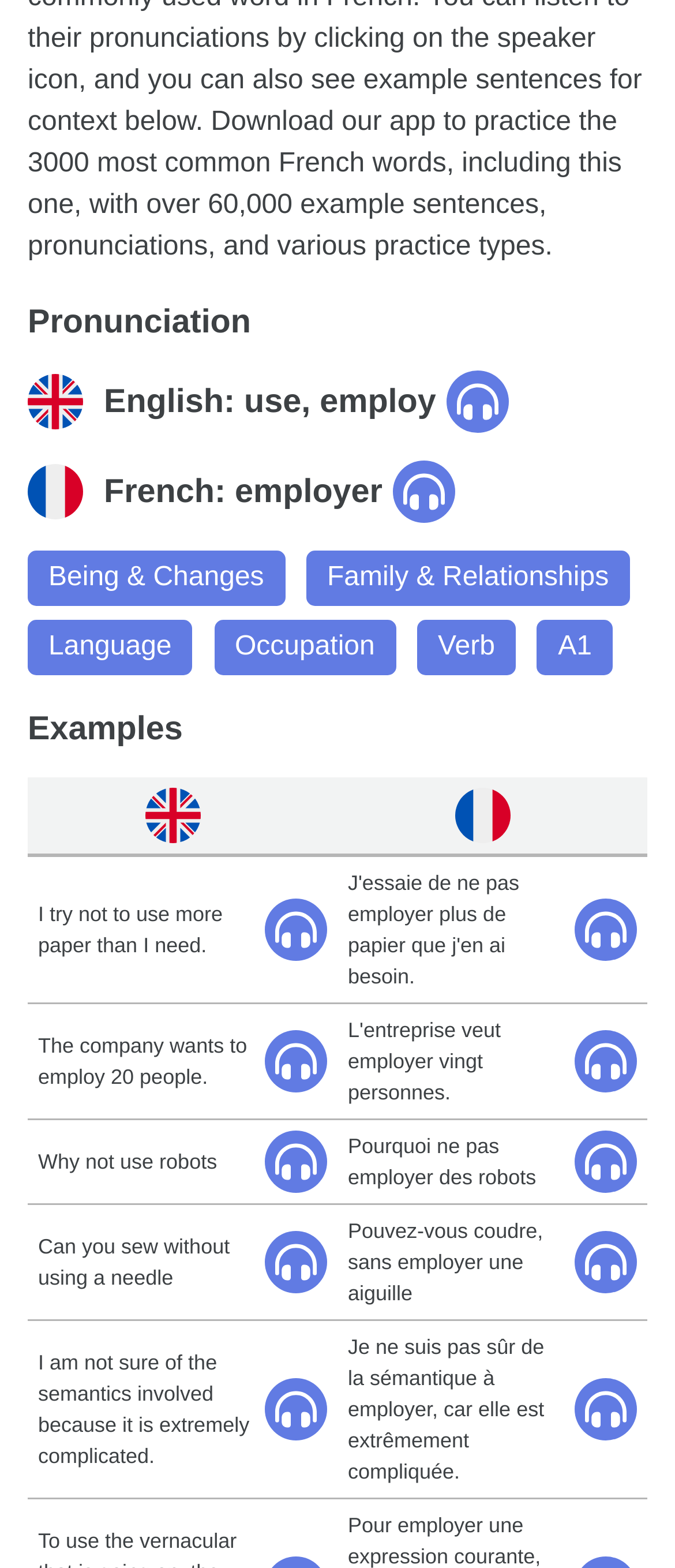Based on the element description A1, identify the bounding box coordinates for the UI element. The coordinates should be in the format (top-left x, top-left y, bottom-right x, bottom-right y) and within the 0 to 1 range.

[0.796, 0.395, 0.908, 0.431]